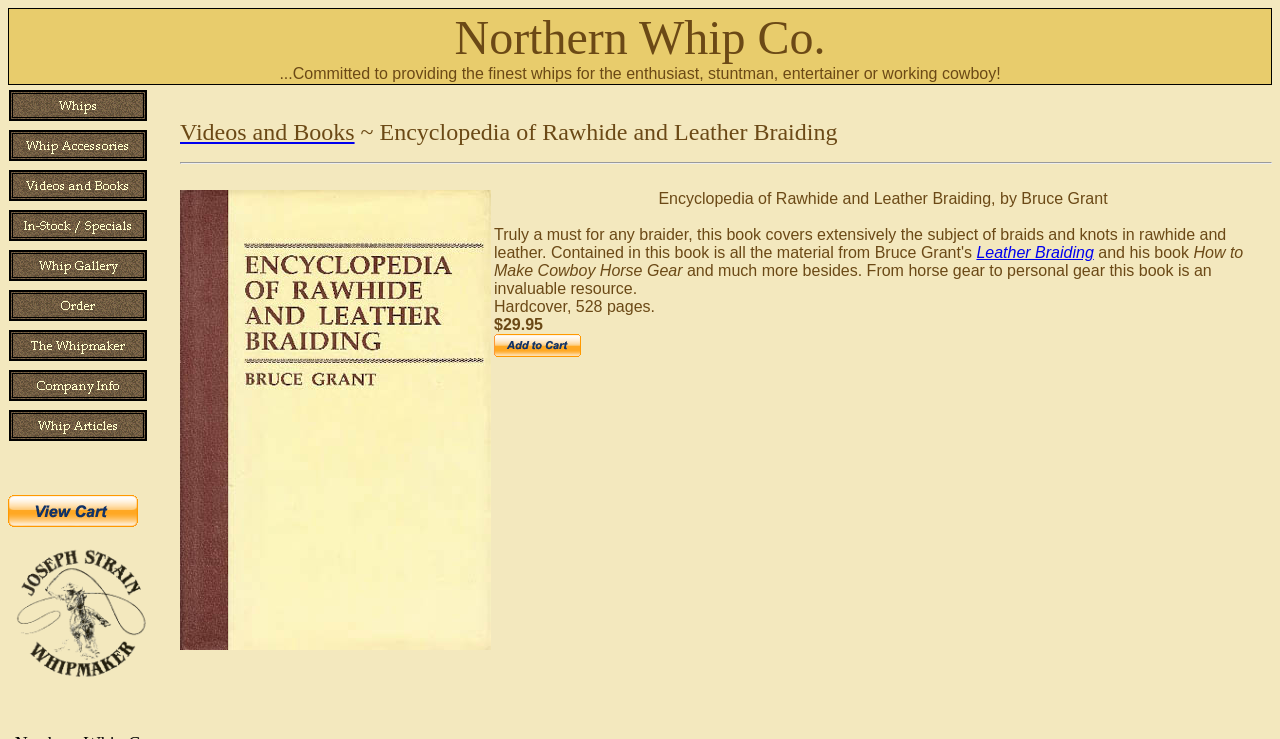What is the price of the book?
Look at the image and respond with a one-word or short phrase answer.

$29.95